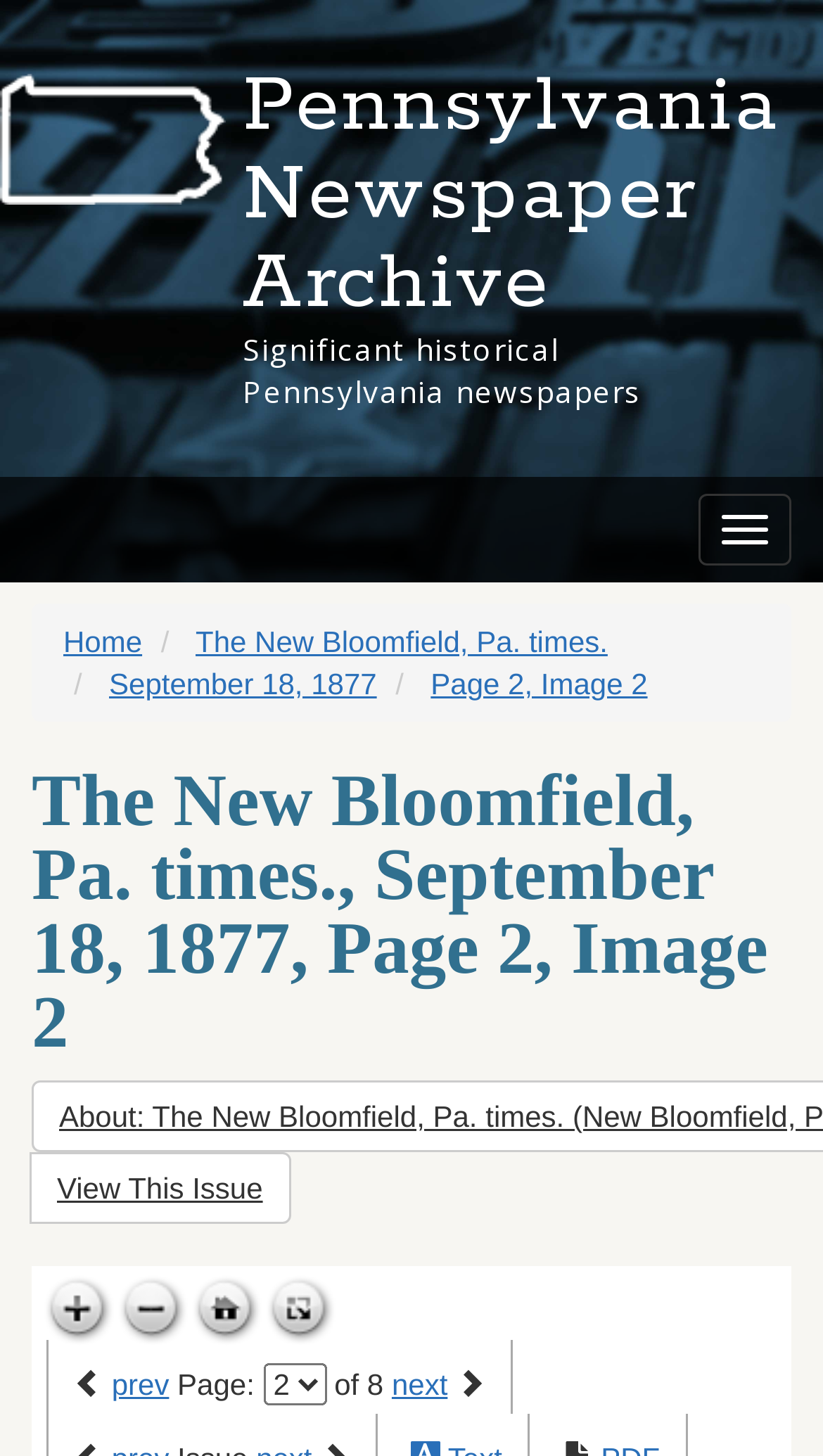Please find the bounding box for the UI element described by: "September 18, 1877".

[0.132, 0.458, 0.458, 0.481]